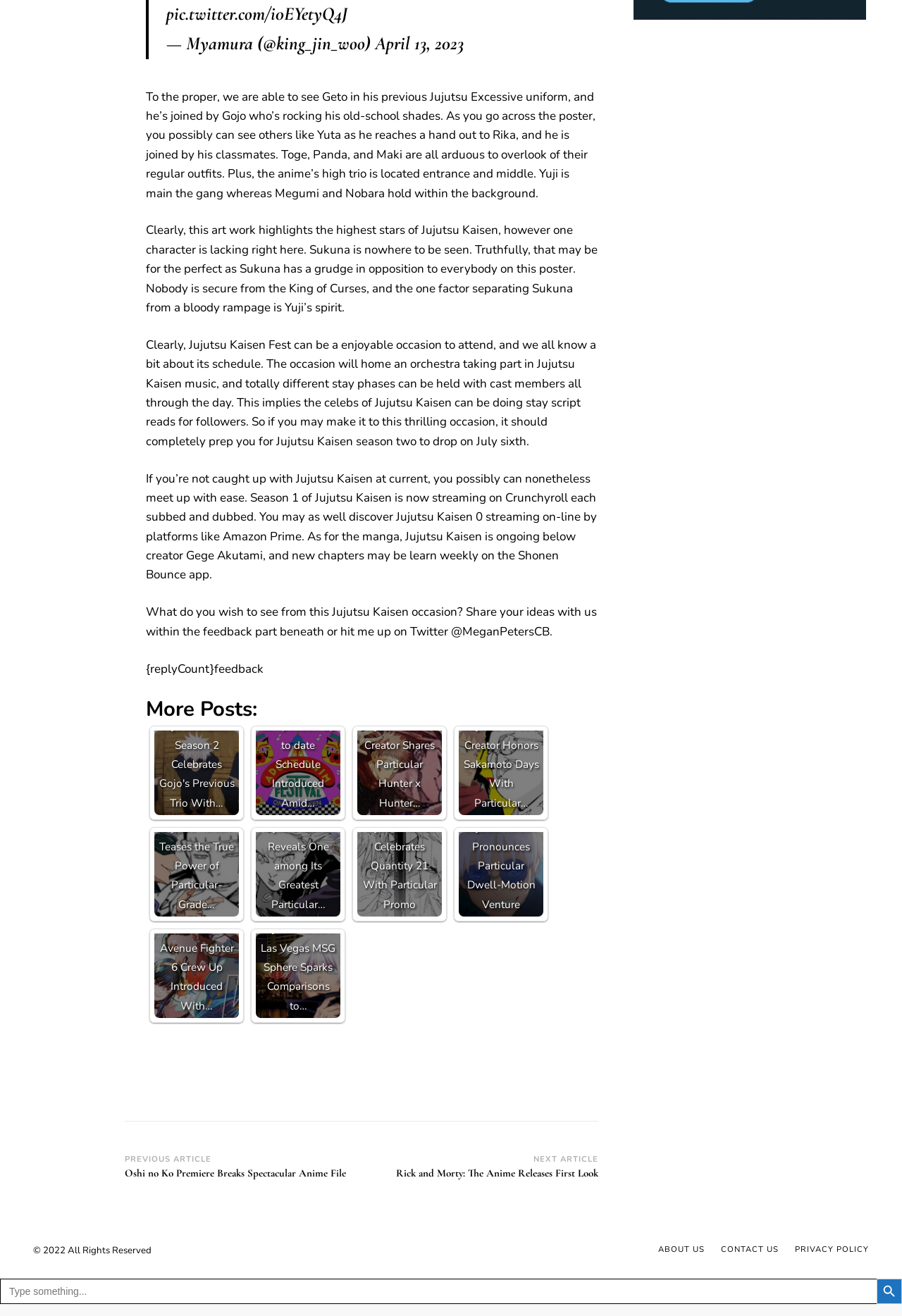Please specify the bounding box coordinates in the format (top-left x, top-left y, bottom-right x, bottom-right y), with values ranging from 0 to 1. Identify the bounding box for the UI component described as follows: About Us

[0.73, 0.945, 0.781, 0.953]